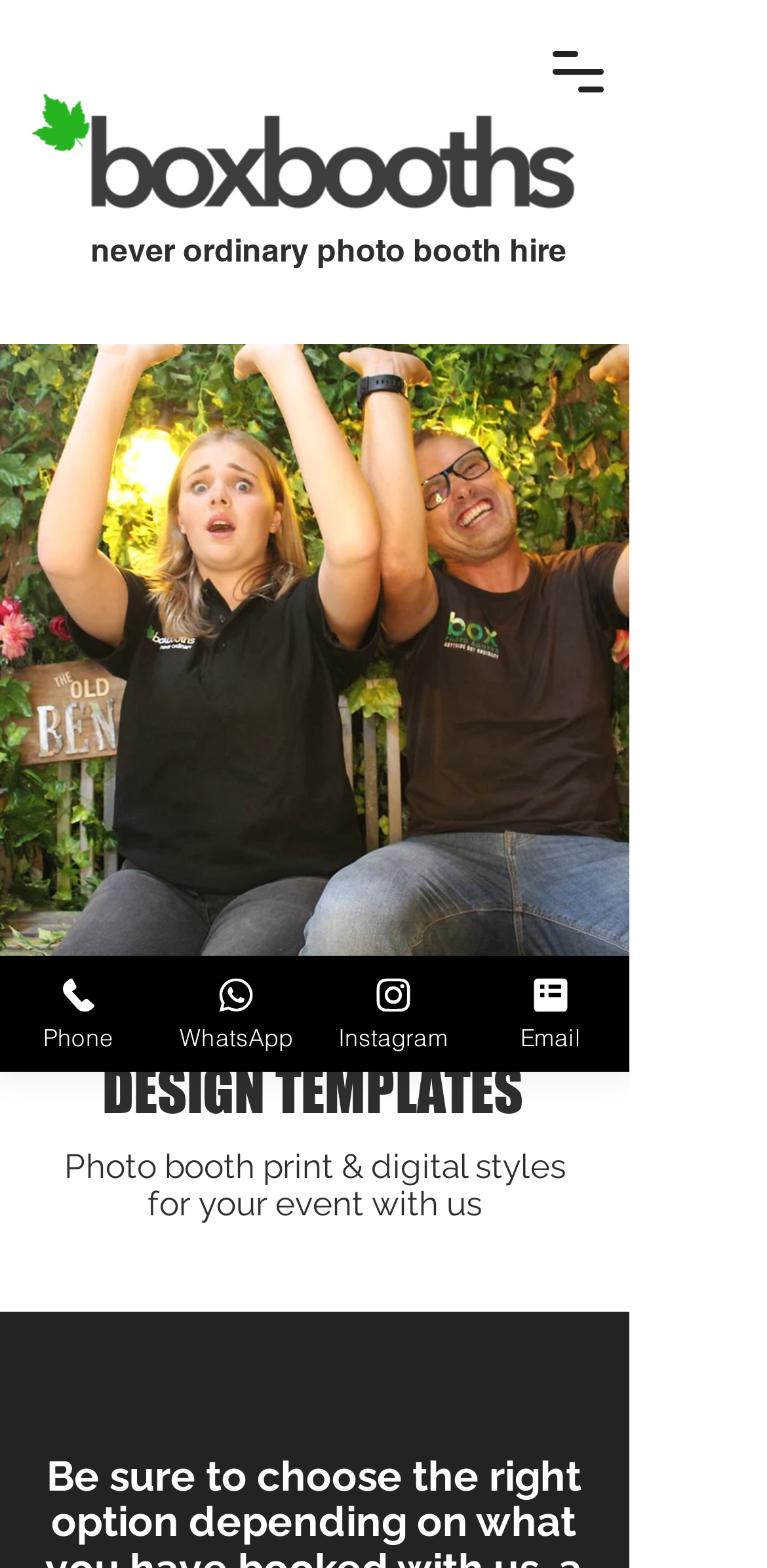What is the purpose of the photo booth hire?
Kindly offer a comprehensive and detailed response to the question.

I inferred the purpose of the photo booth hire by reading the heading 'Photo booth print & digital styles for your event with us', which suggests that the photo booth hire is for events.